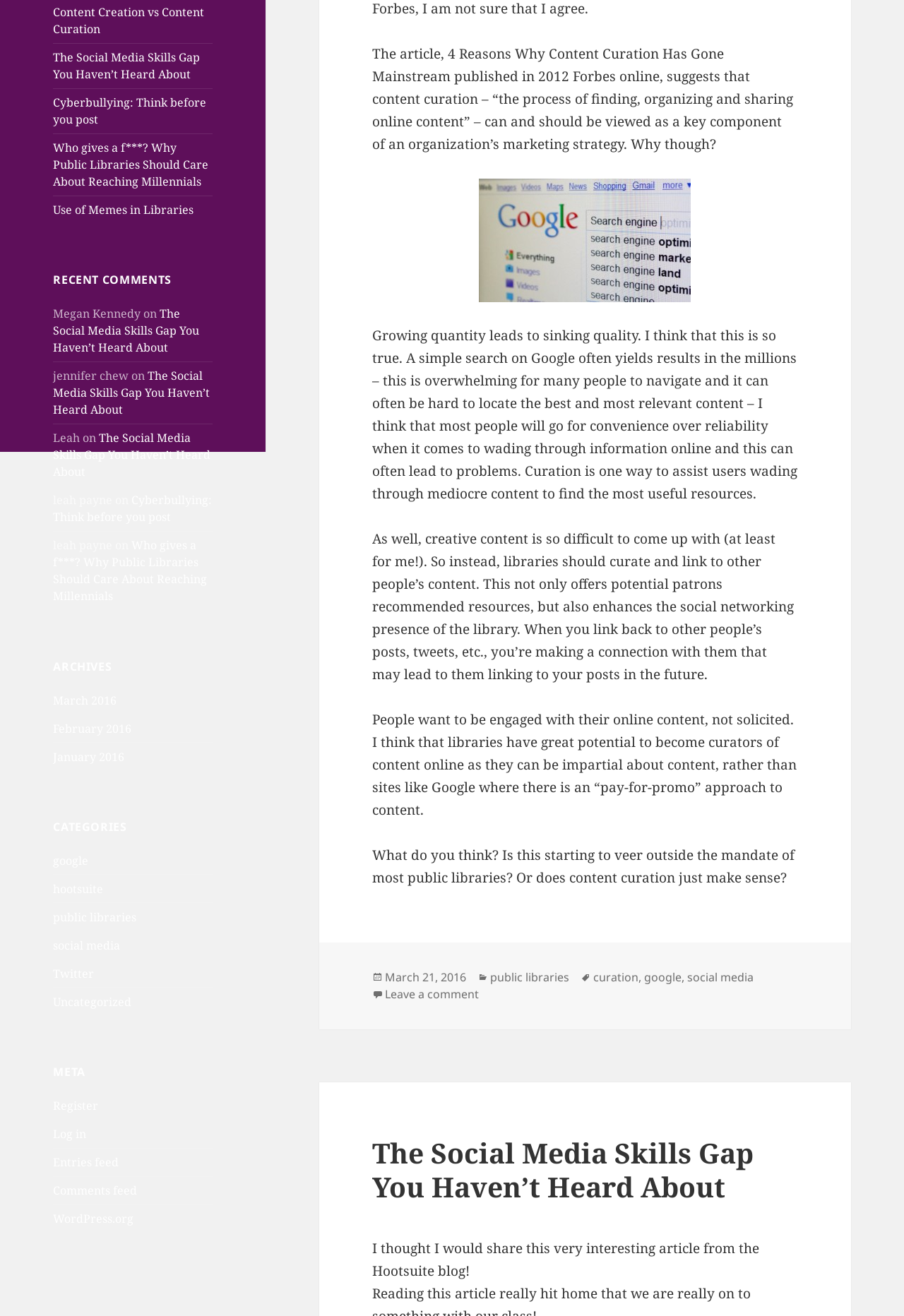Locate the UI element described by hootsuite and provide its bounding box coordinates. Use the format (top-left x, top-left y, bottom-right x, bottom-right y) with all values as floating point numbers between 0 and 1.

[0.059, 0.67, 0.114, 0.681]